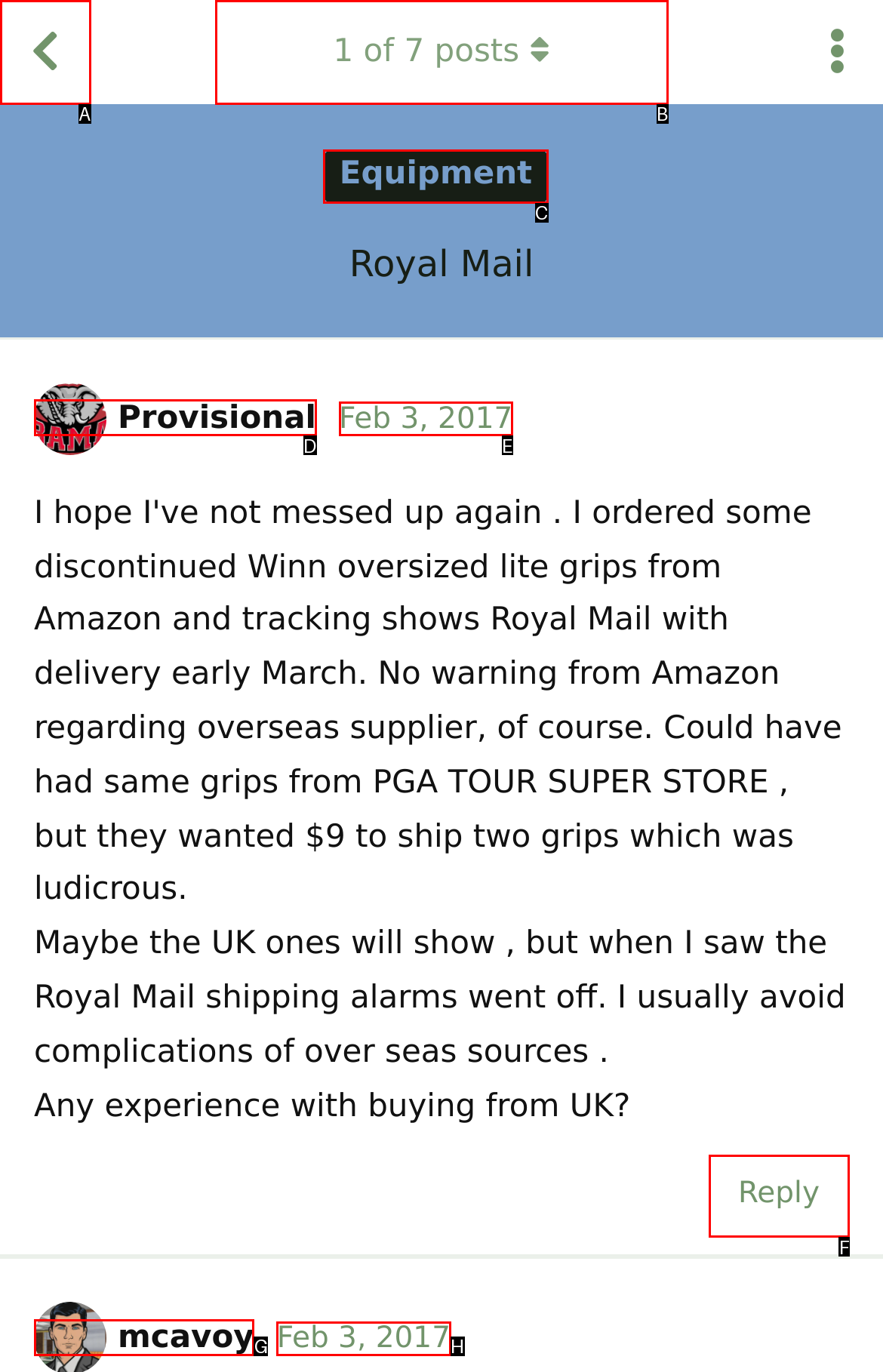Decide which UI element to click to accomplish the task: Reply to the post
Respond with the corresponding option letter.

F